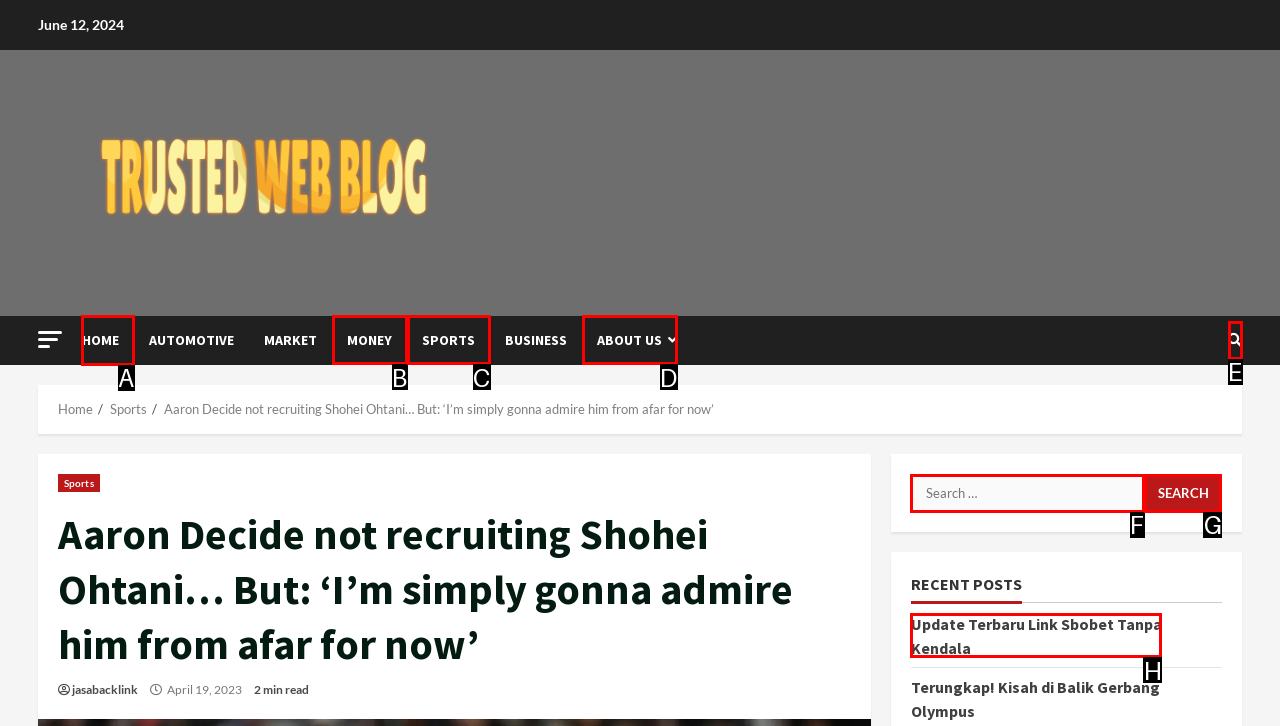Which option should be clicked to complete this task: explore Van Hoozen Park
Reply with the letter of the correct choice from the given choices.

None